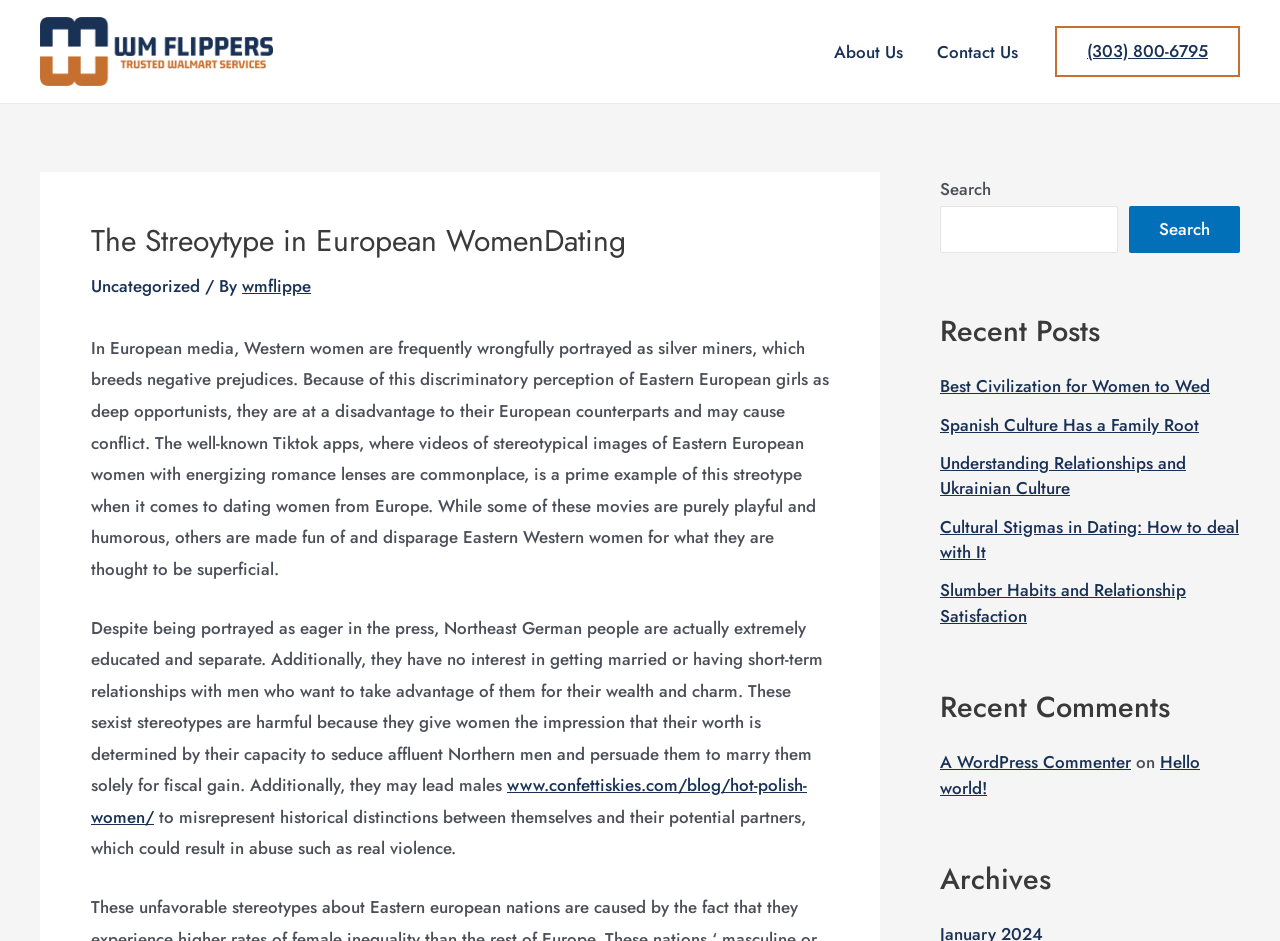Locate the bounding box coordinates of the element to click to perform the following action: 'Search for a topic'. The coordinates should be given as four float values between 0 and 1, in the form of [left, top, right, bottom].

[0.734, 0.219, 0.874, 0.269]